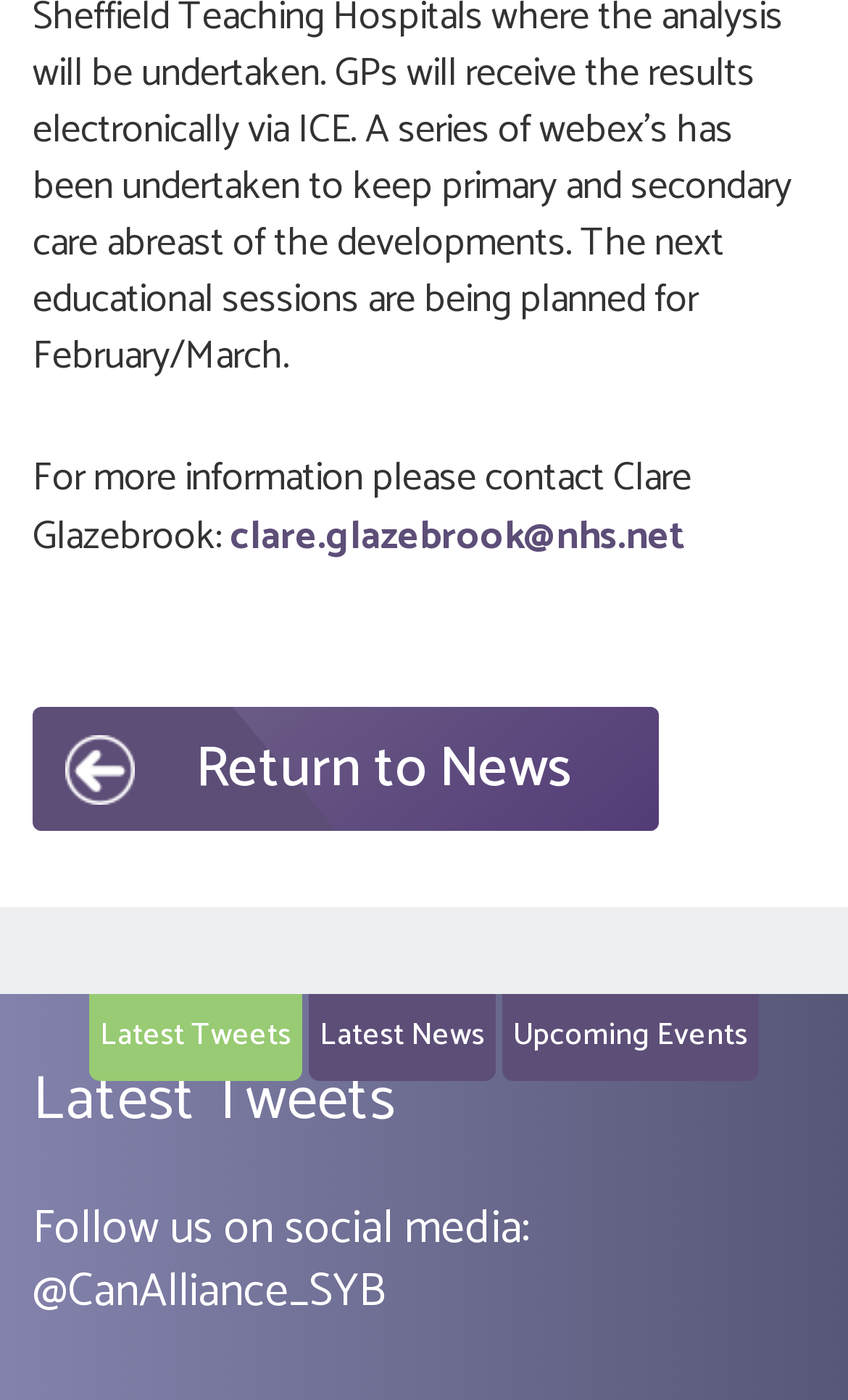Find the bounding box coordinates for the UI element that matches this description: "All Departments".

None